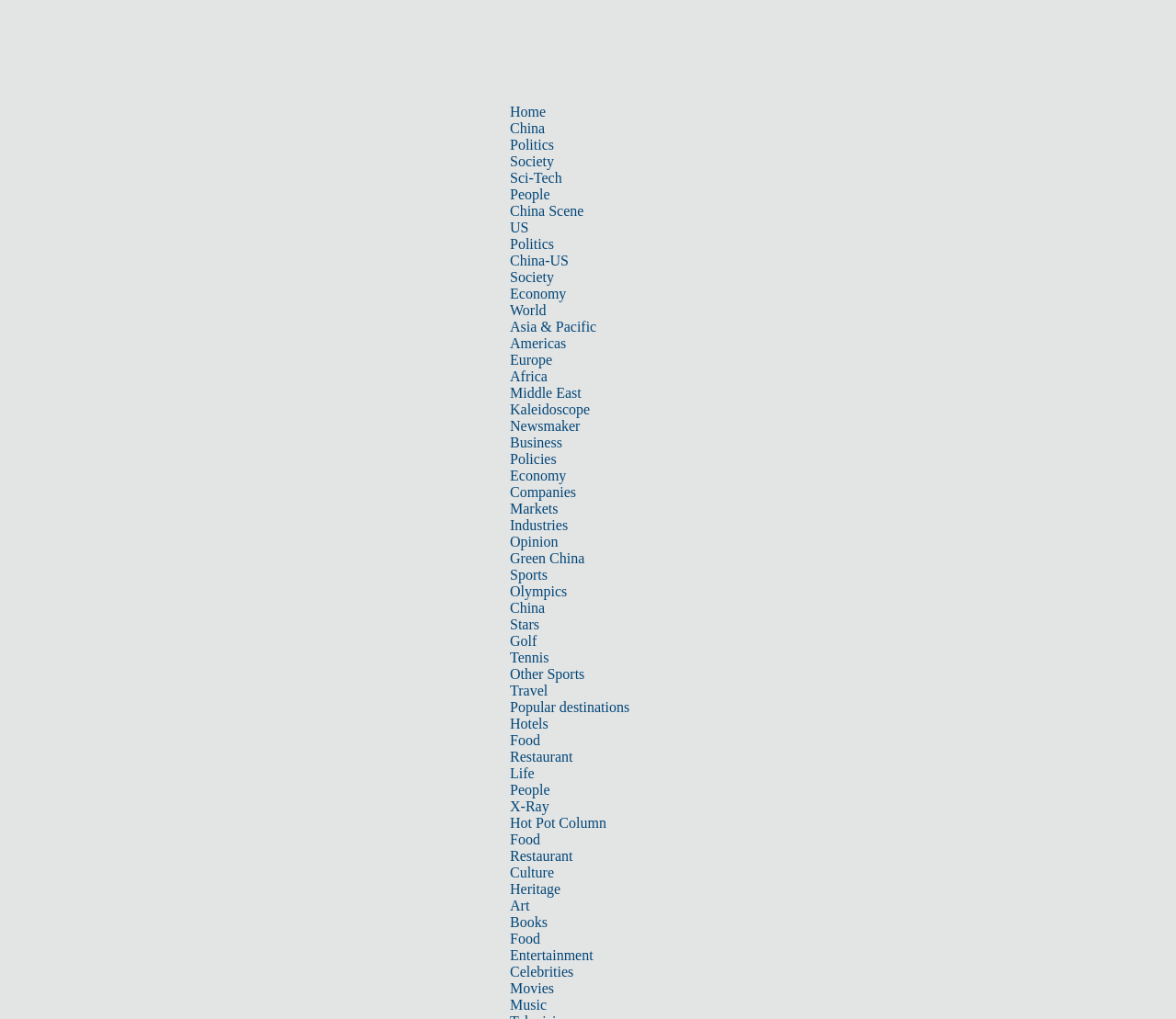How many links are in the top navigation bar?
Using the details shown in the screenshot, provide a comprehensive answer to the question.

I counted the number of link elements in the top navigation bar, which are located within the LayoutTableCell element with bounding box coordinates [0.121, 0.0, 0.879, 0.102]. There are 34 link elements in total.